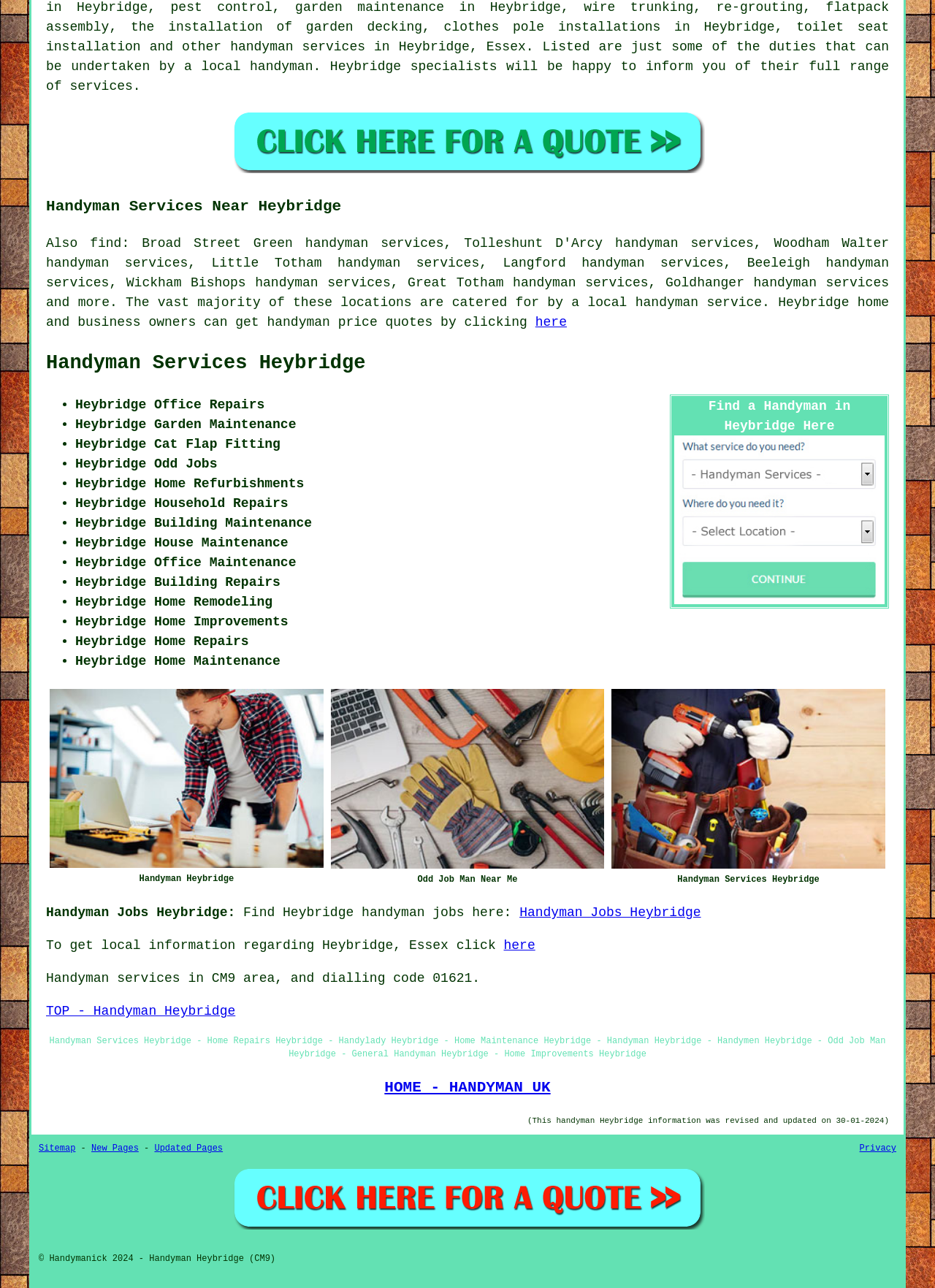Identify the bounding box coordinates for the region to click in order to carry out this instruction: "Click on the 'HOME' link". Provide the coordinates using four float numbers between 0 and 1, formatted as [left, top, right, bottom].

None